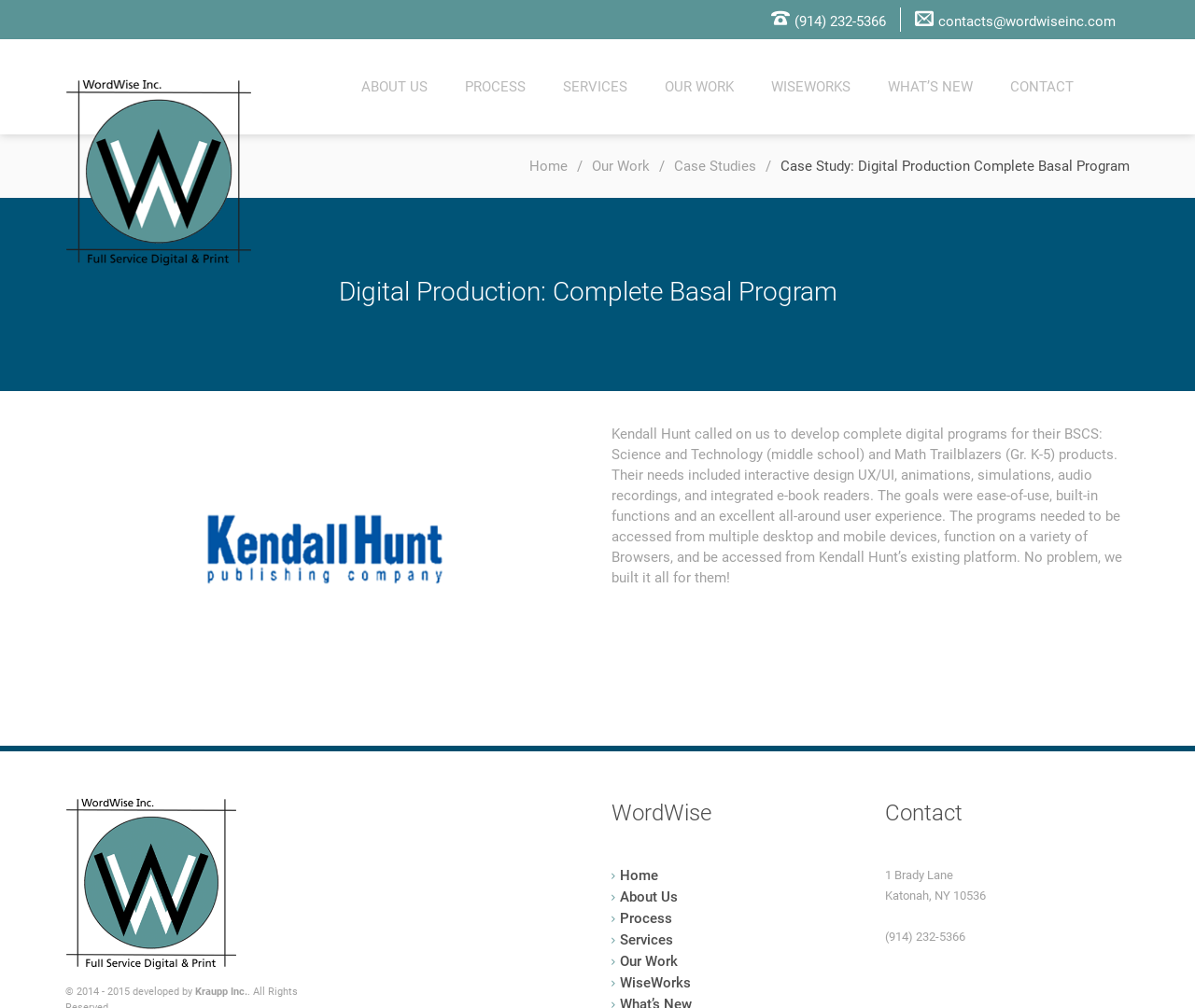Give the bounding box coordinates for the element described as: "Services".

[0.519, 0.924, 0.563, 0.941]